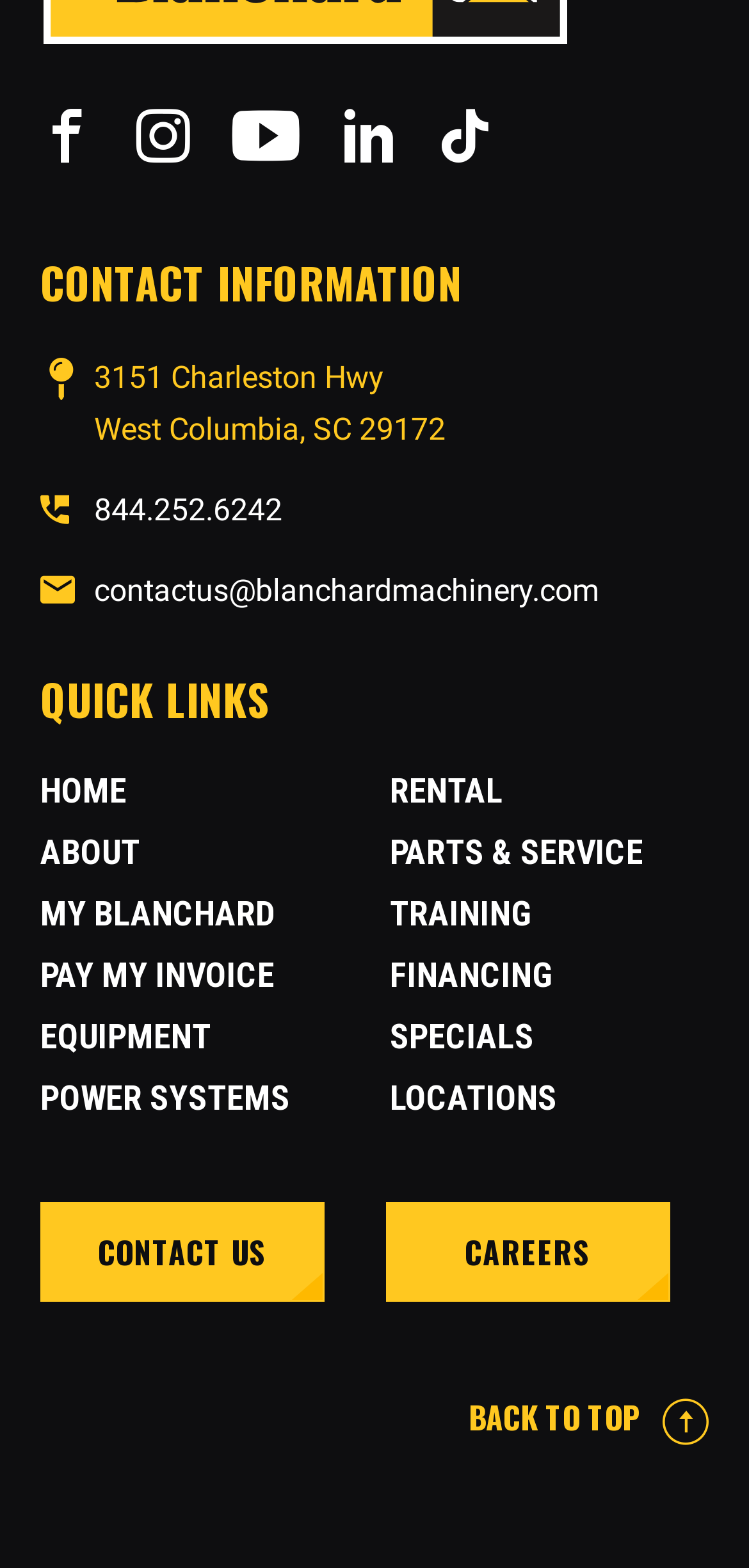What is the last link in the 'QUICK LINKS' section?
Give a one-word or short phrase answer based on the image.

LOCATIONS